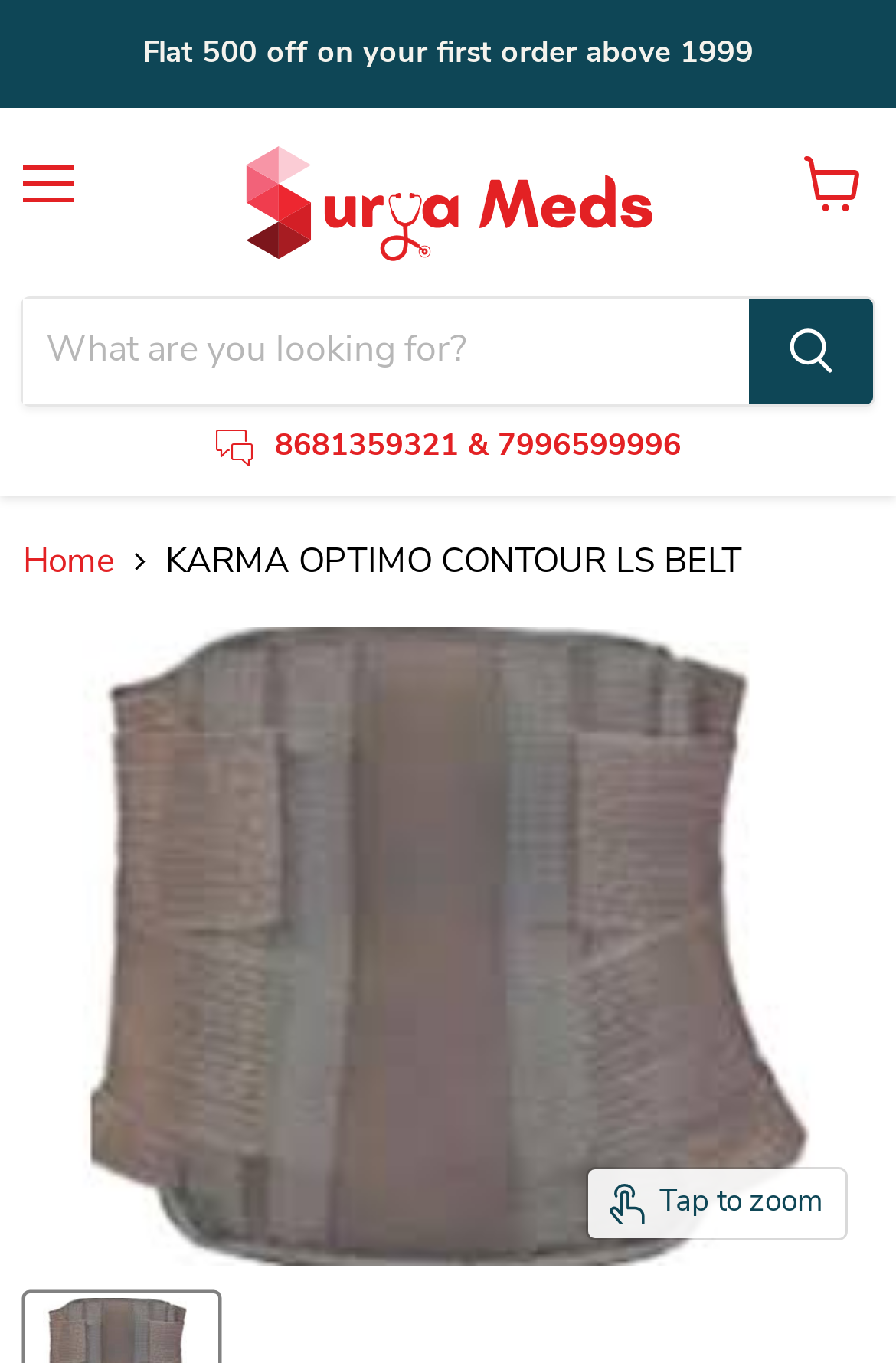What is the purpose of the 'Tap to zoom' button?
Look at the image and respond with a one-word or short-phrase answer.

To zoom the product image